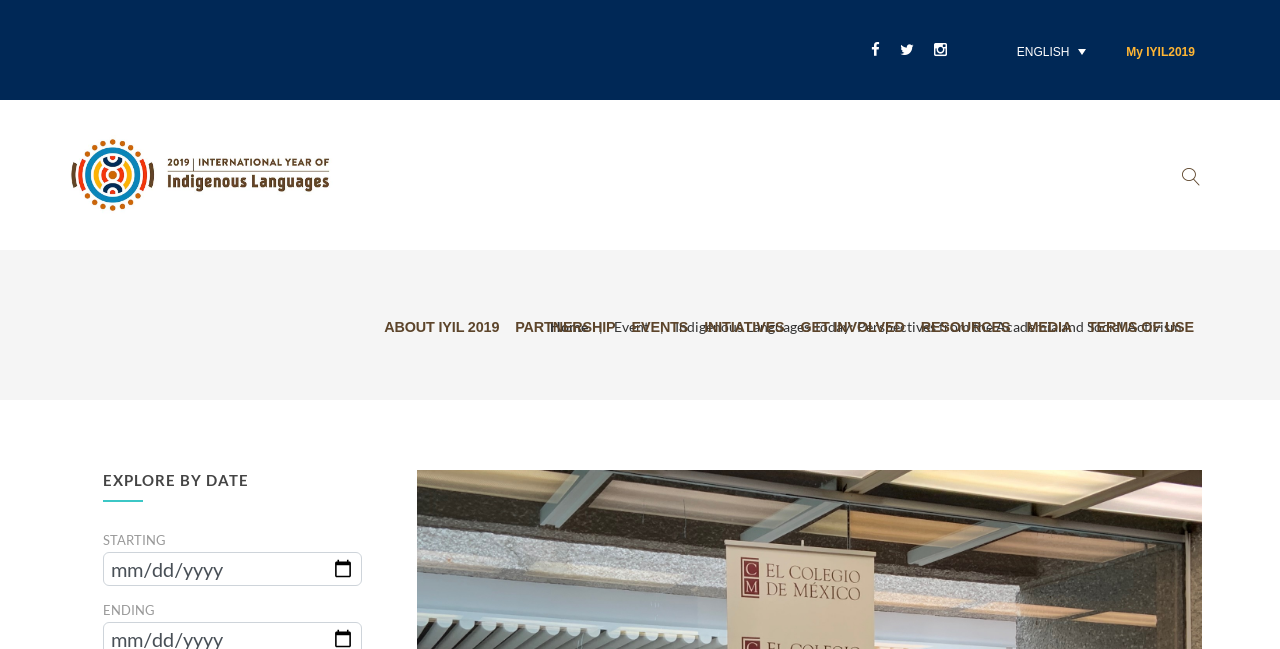Find and indicate the bounding box coordinates of the region you should select to follow the given instruction: "Learn about International Year of Indigenous Language".

[0.055, 0.154, 0.28, 0.385]